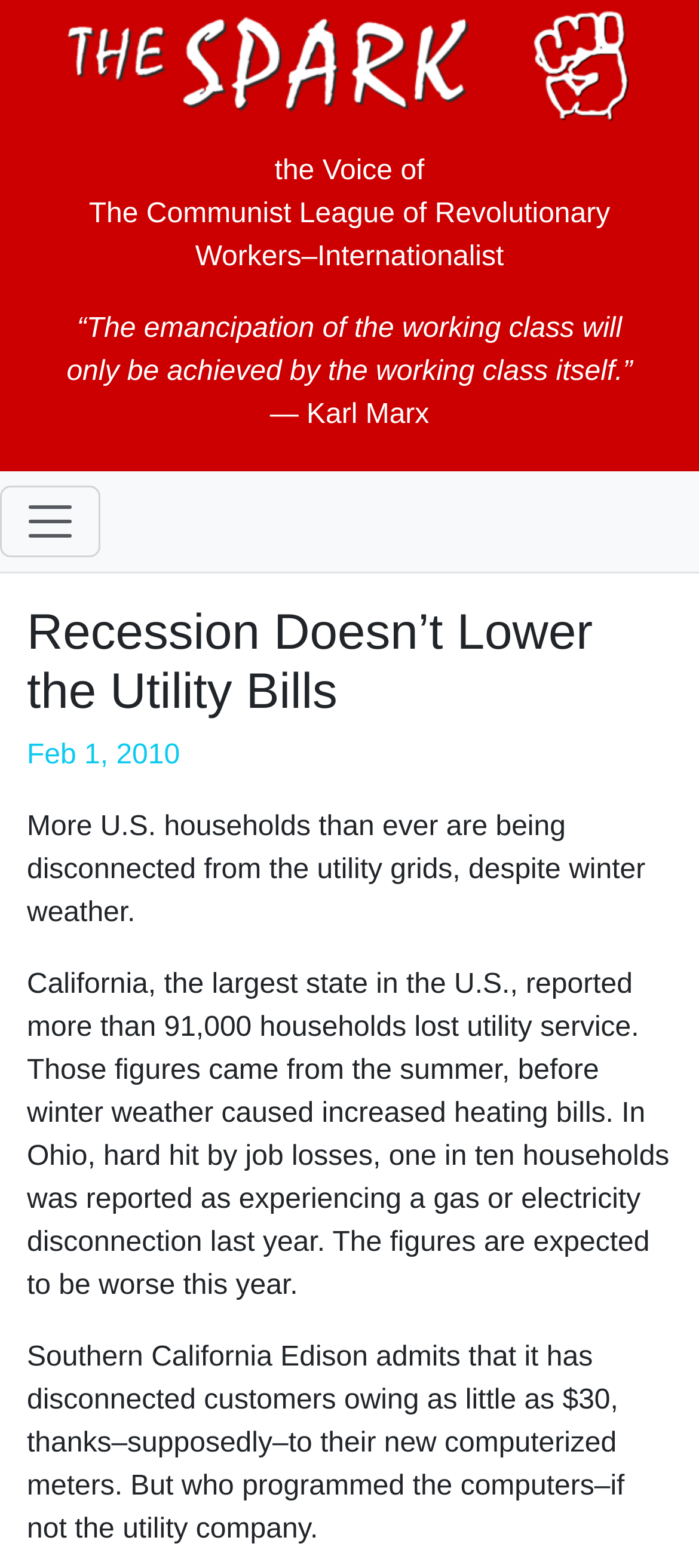Extract the bounding box coordinates for the described element: "alt="The Spark"". The coordinates should be represented as four float numbers between 0 and 1: [left, top, right, bottom].

[0.082, 0.006, 0.918, 0.077]